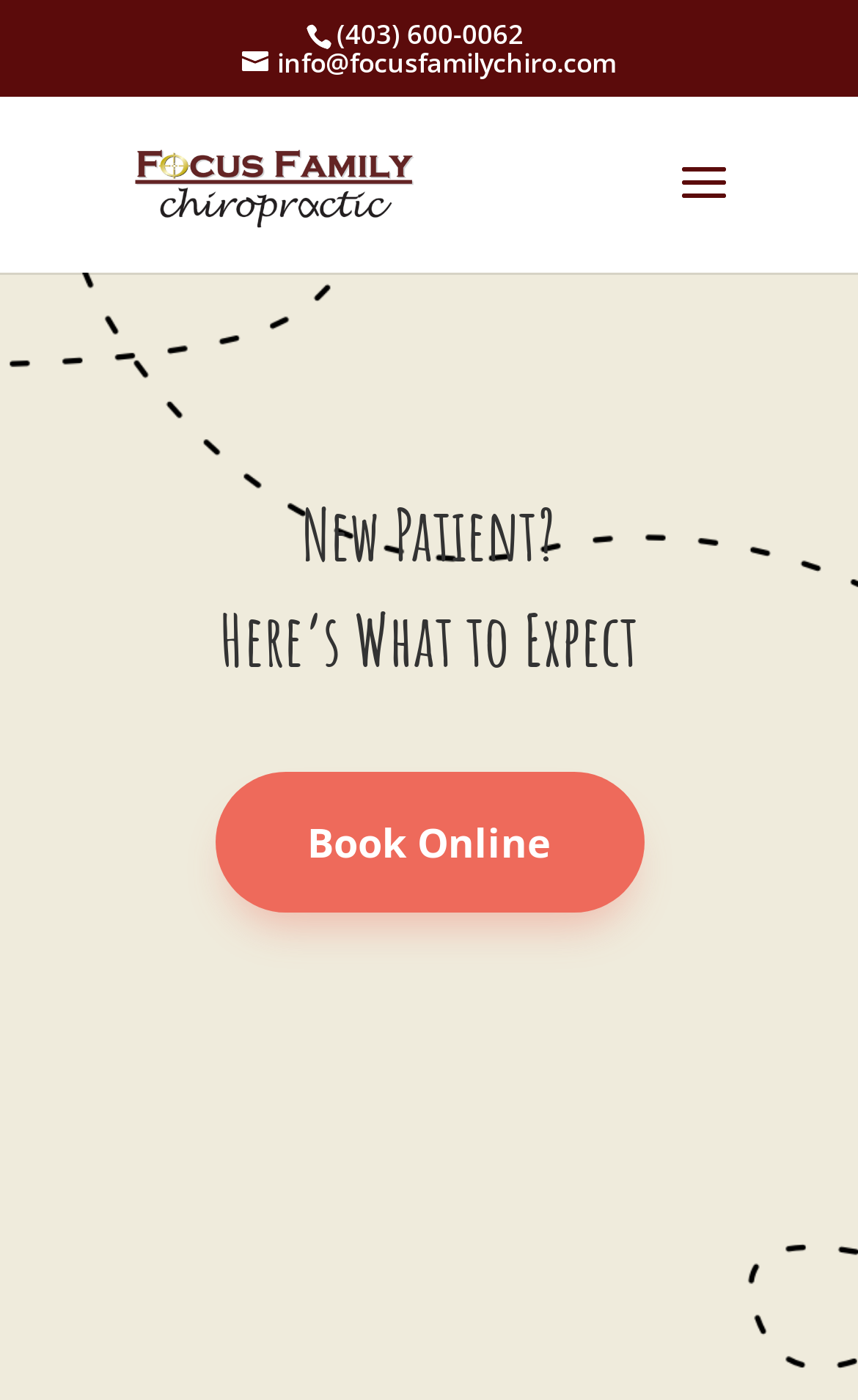What is the email address of the business?
Provide a concise answer using a single word or phrase based on the image.

info@focusfamilychiro.com